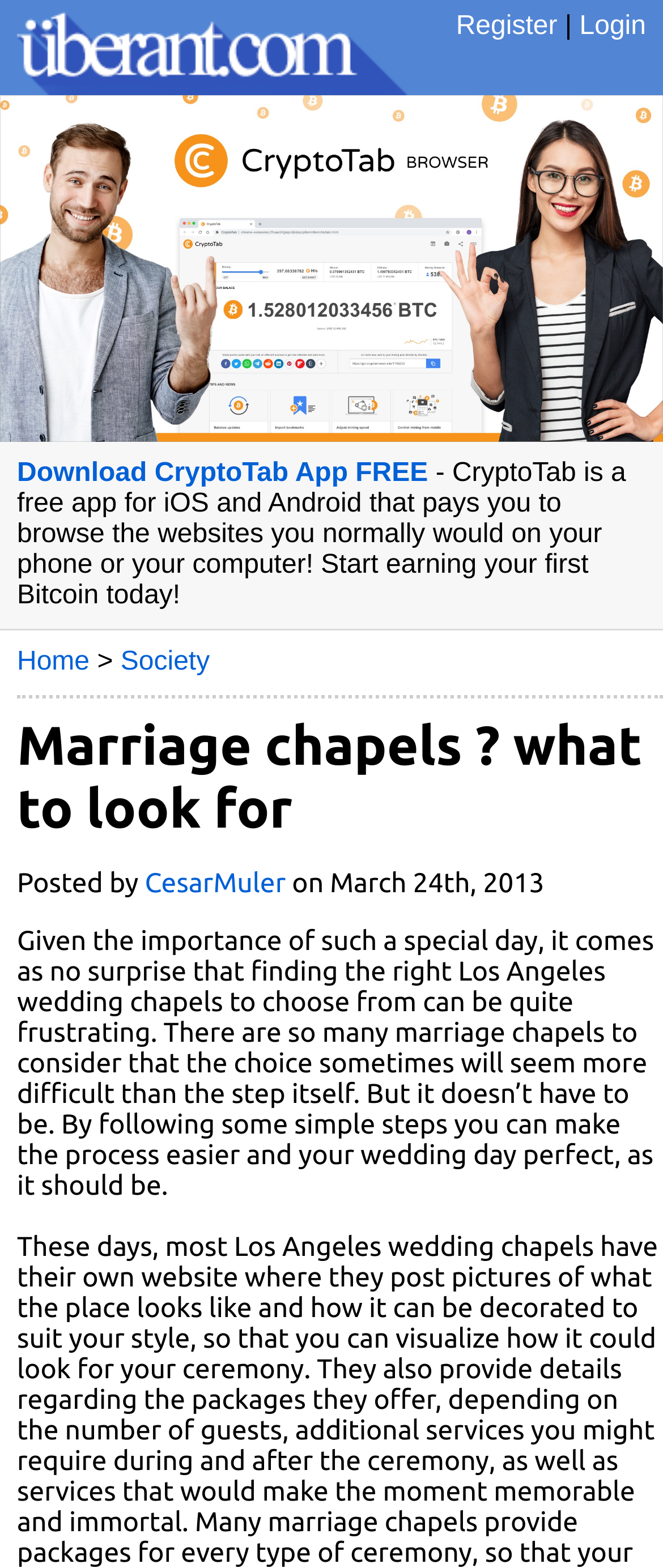Please identify the bounding box coordinates of the clickable area that will allow you to execute the instruction: "Read the article about Marriage chapels".

[0.026, 0.591, 0.987, 0.766]